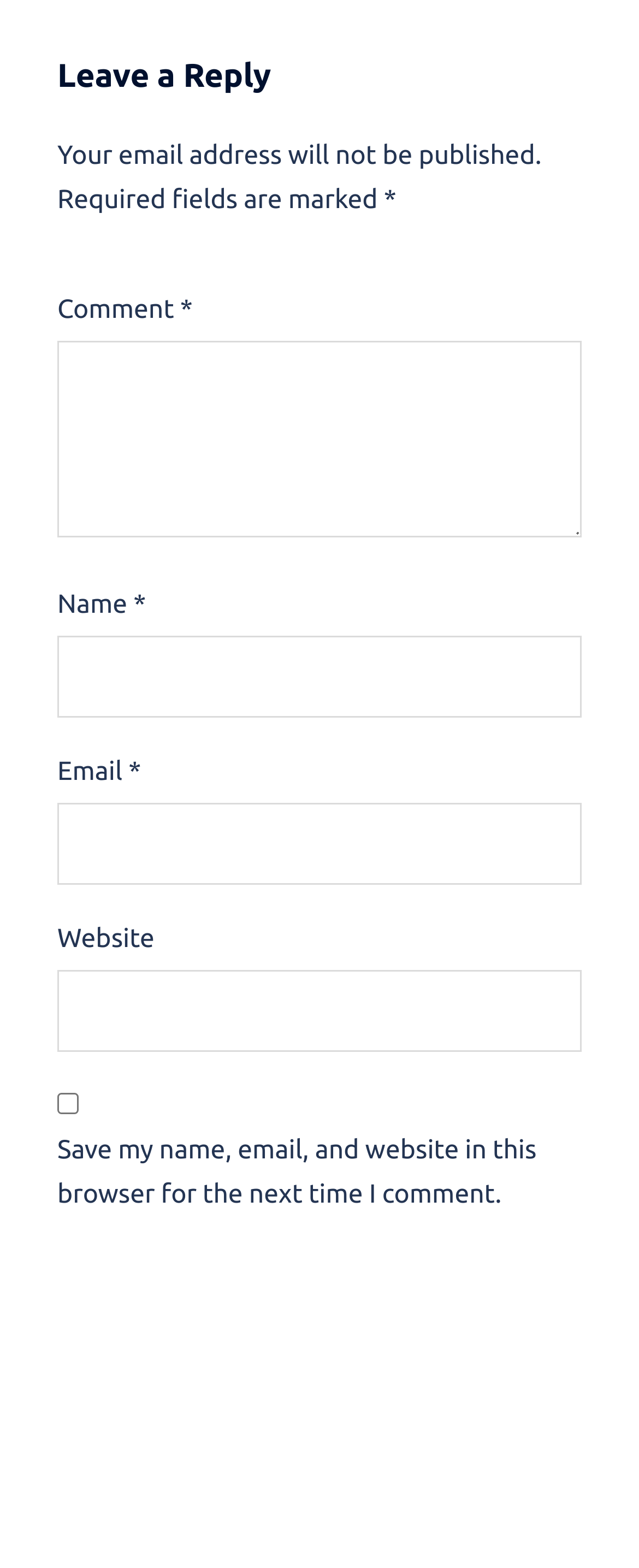Identify the bounding box for the given UI element using the description provided. Coordinates should be in the format (top-left x, top-left y, bottom-right x, bottom-right y) and must be between 0 and 1. Here is the description: parent_node: Comment * name="comment"

[0.09, 0.217, 0.91, 0.342]